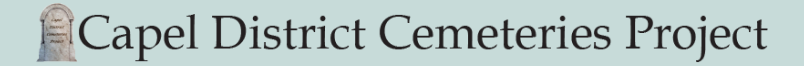What type of illustration is used in the project?
Answer the question with just one word or phrase using the image.

Stylized tombstone